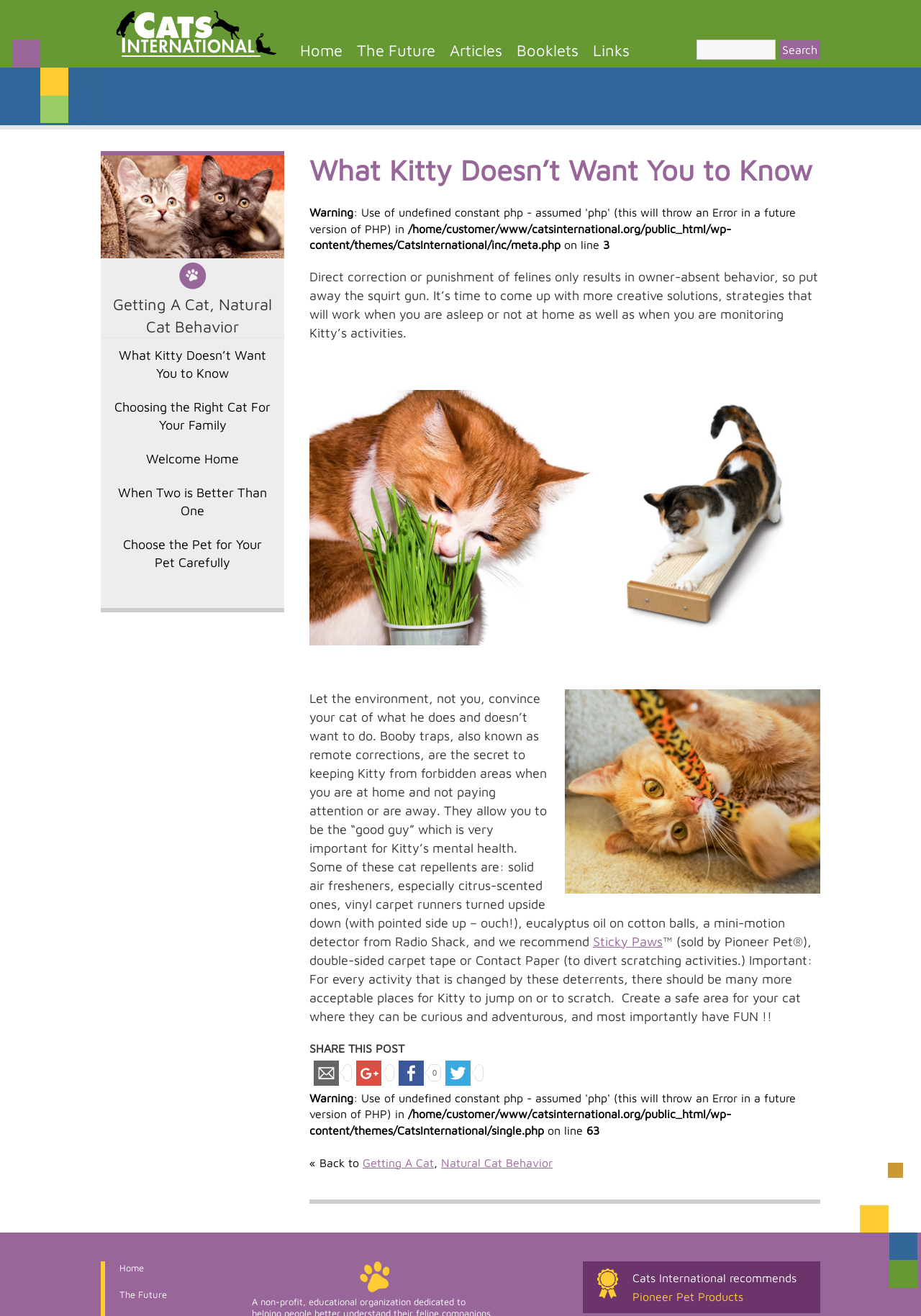Determine the bounding box coordinates for the area that needs to be clicked to fulfill this task: "Click the 'Pioneer Pet Products' link". The coordinates must be given as four float numbers between 0 and 1, i.e., [left, top, right, bottom].

[0.687, 0.98, 0.807, 0.99]